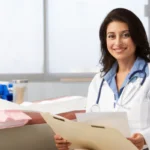Explain in detail what you see in the image.

The image features a smiling female doctor in a white lab coat, seated at a desk and reviewing patient folders. Her warm expression conveys professionalism and approachability, highlighting her role in providing medical care. Behind her is a bright and modern office environment, featuring medical equipment and a calm atmosphere that reinforces the sense of patient-focused care. This depiction resonates with the theme of women making significant contributions to healthcare, reflecting the empowerment and excellence exemplified by female surgeons in the medical field.